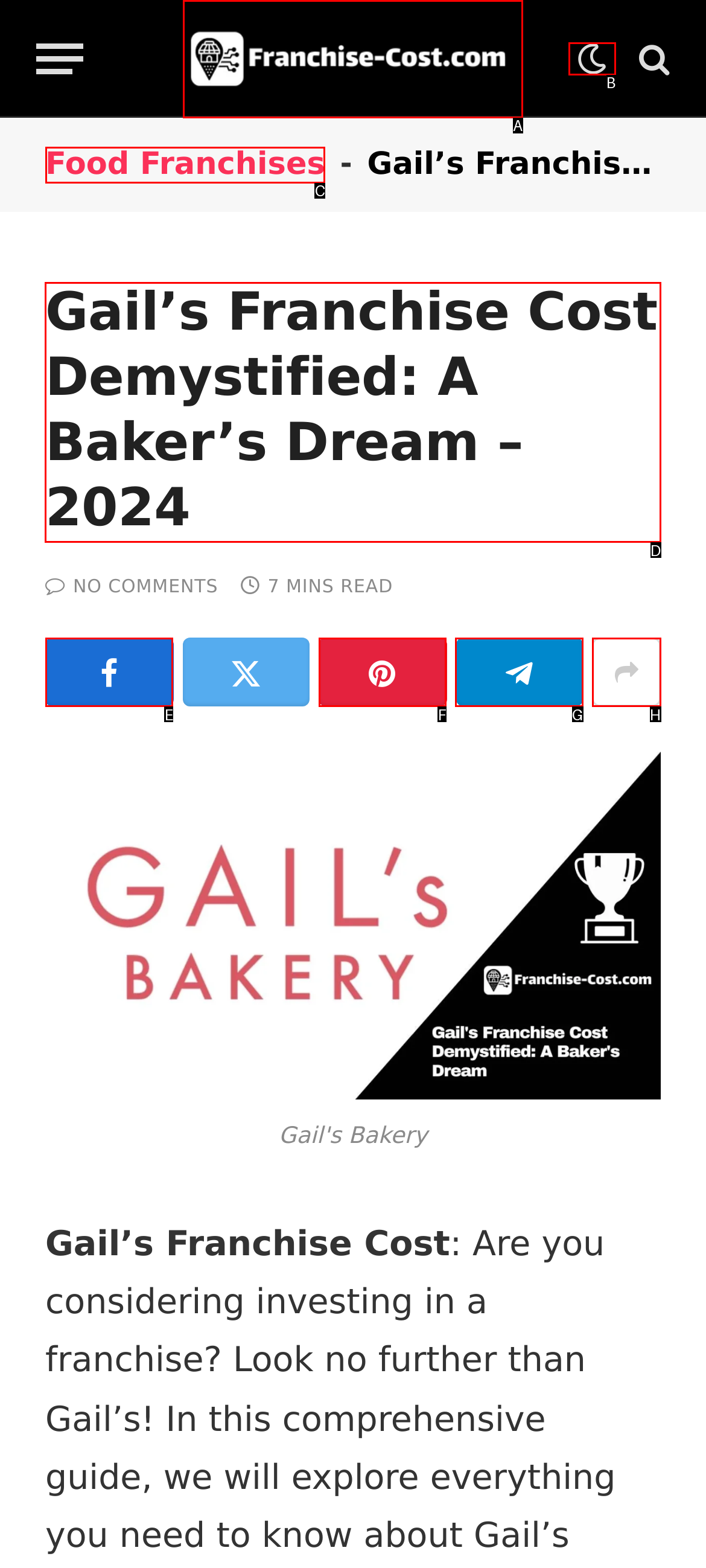Figure out which option to click to perform the following task: Read the article 'Gail’s Franchise Cost Demystified: A Baker’s Dream – 2024'
Provide the letter of the correct option in your response.

D